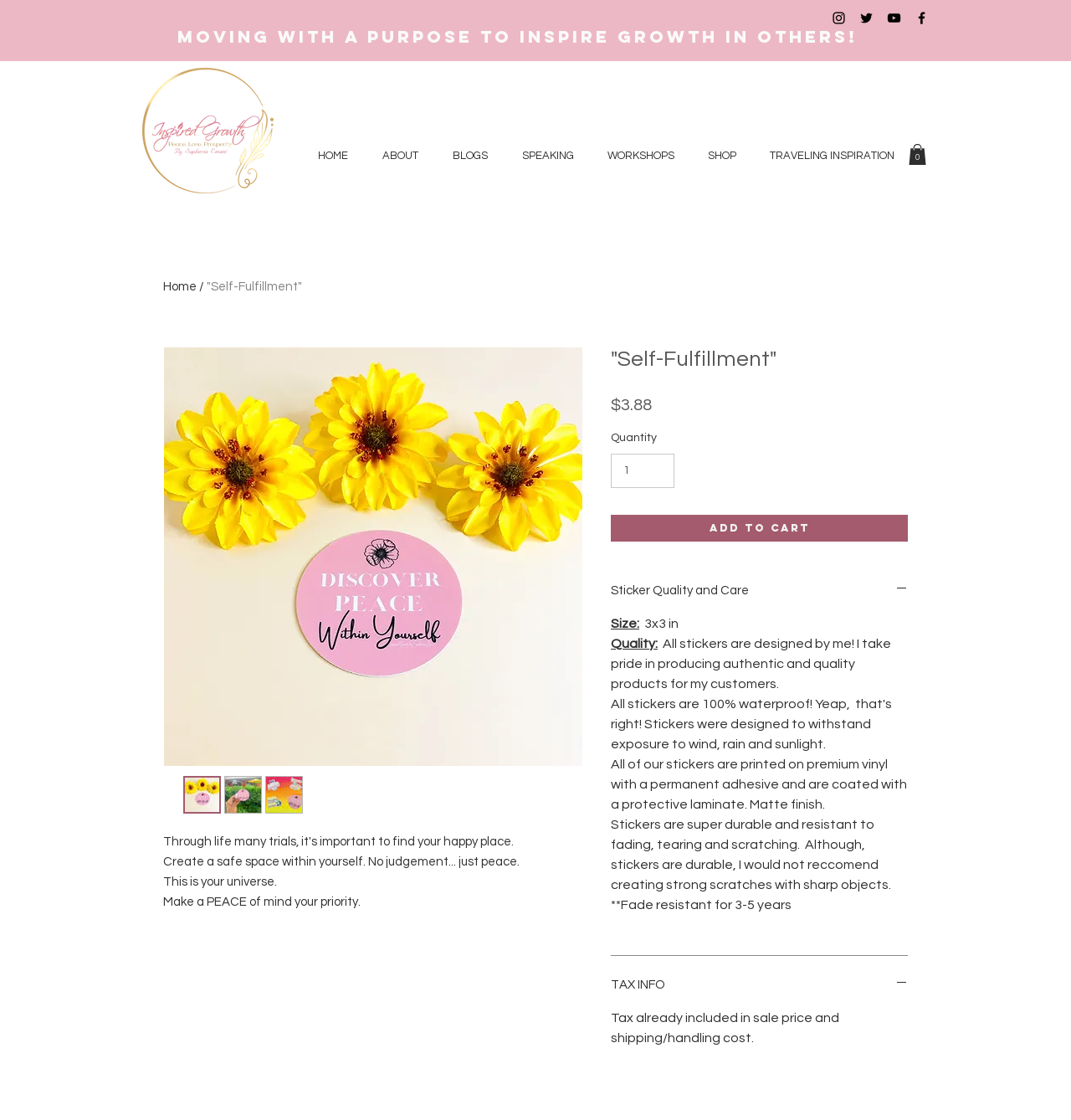Show the bounding box coordinates for the element that needs to be clicked to execute the following instruction: "Add to cart". Provide the coordinates in the form of four float numbers between 0 and 1, i.e., [left, top, right, bottom].

[0.57, 0.459, 0.848, 0.484]